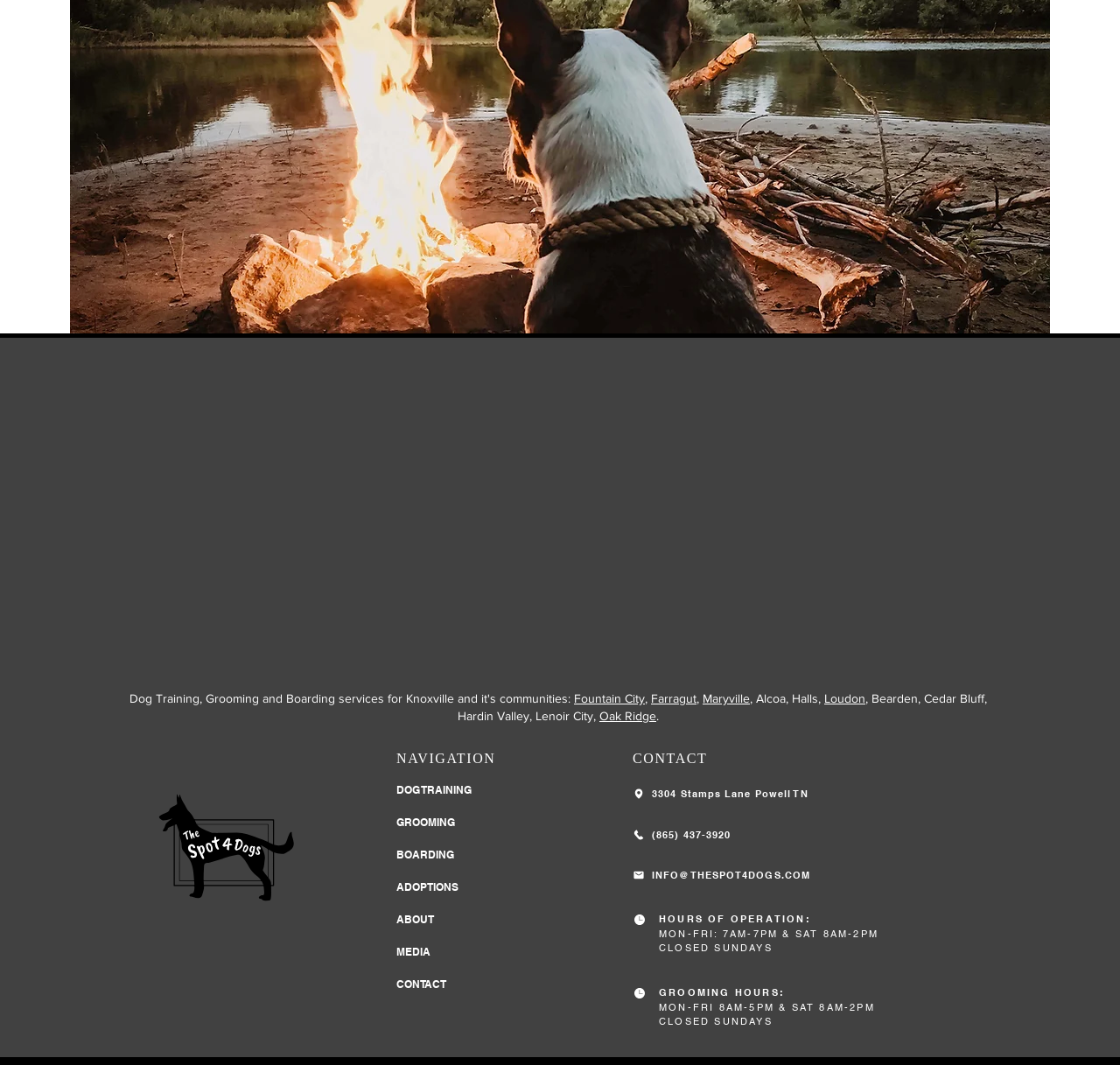Pinpoint the bounding box coordinates of the clickable area necessary to execute the following instruction: "Visit the DOG TRAINING page". The coordinates should be given as four float numbers between 0 and 1, namely [left, top, right, bottom].

[0.354, 0.727, 0.43, 0.757]